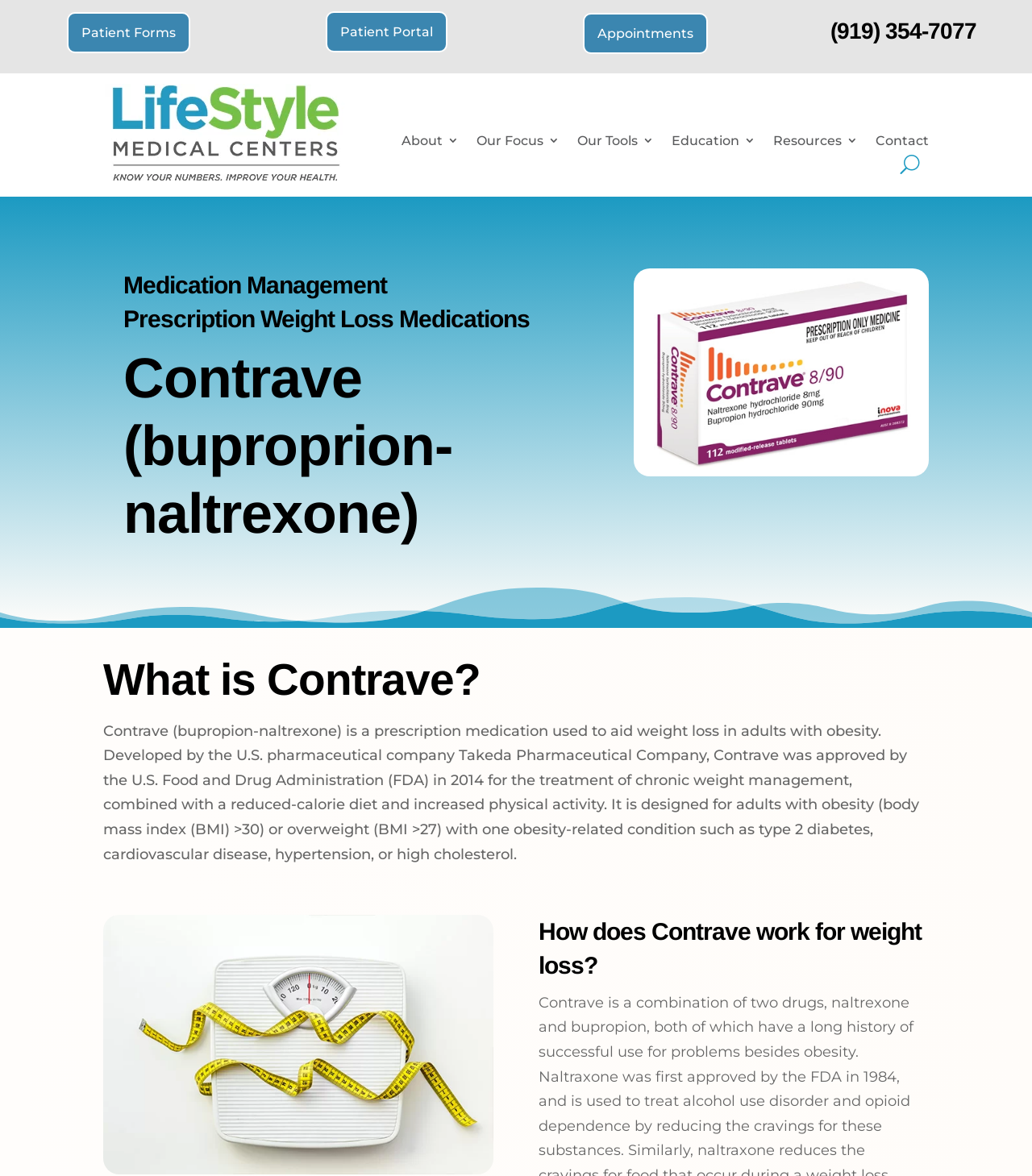Create an elaborate caption for the webpage.

The webpage is about Contrave, a prescription medication used to aid weight loss in adults with obesity. At the top, there are several links, including "Patient Forms", "Patient Portal", "Appointments", and a phone number "(919) 354-7077". Below these links, there is a logo of "Lifestyle Medical Centers" with a link to the center's website.

On the left side, there are several links to different sections, including "About", "Our Focus", "Our Tools", "Education", "Resources", and "Contact". On the right side of these links, there is a button with the letter "U".

The main content of the webpage is about Contrave. There is a heading "Medication Management Prescription Weight Loss Medications" followed by a subheading "Contrave (buproprion-naltrexone)". Below these headings, there is an image of Contrave. 

The webpage then explains what Contrave is, stating that it is a prescription medication used to aid weight loss in adults with obesity, developed by Takeda Pharmaceutical Company and approved by the FDA in 2014. The text also describes the conditions for which Contrave is designed, including obesity and overweight with related health conditions.

Further down, there is an image related to how Contrave works for weight loss, accompanied by a heading with the same question.